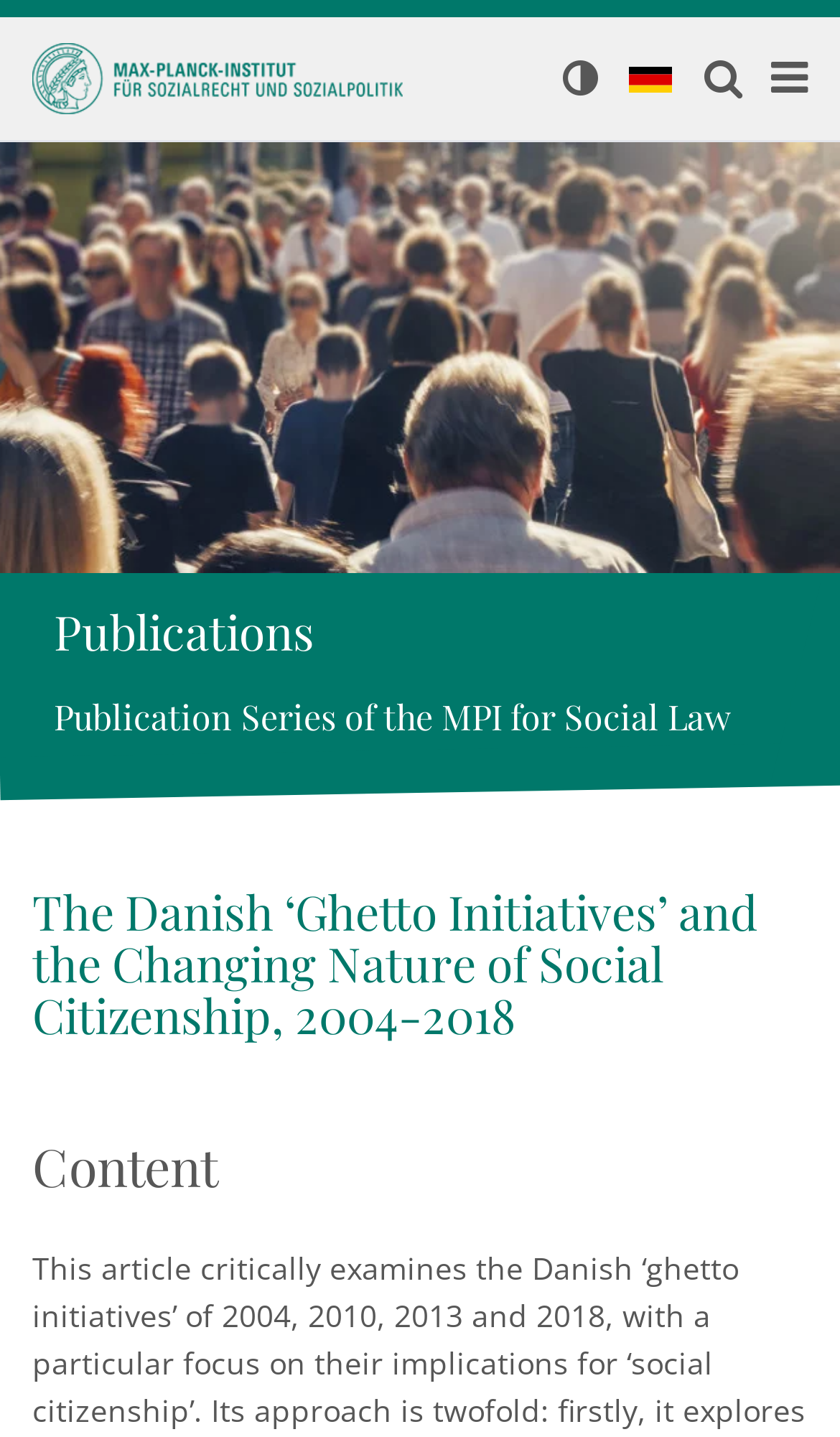How many sections are there in the main content area?
Give a single word or phrase as your answer by examining the image.

2